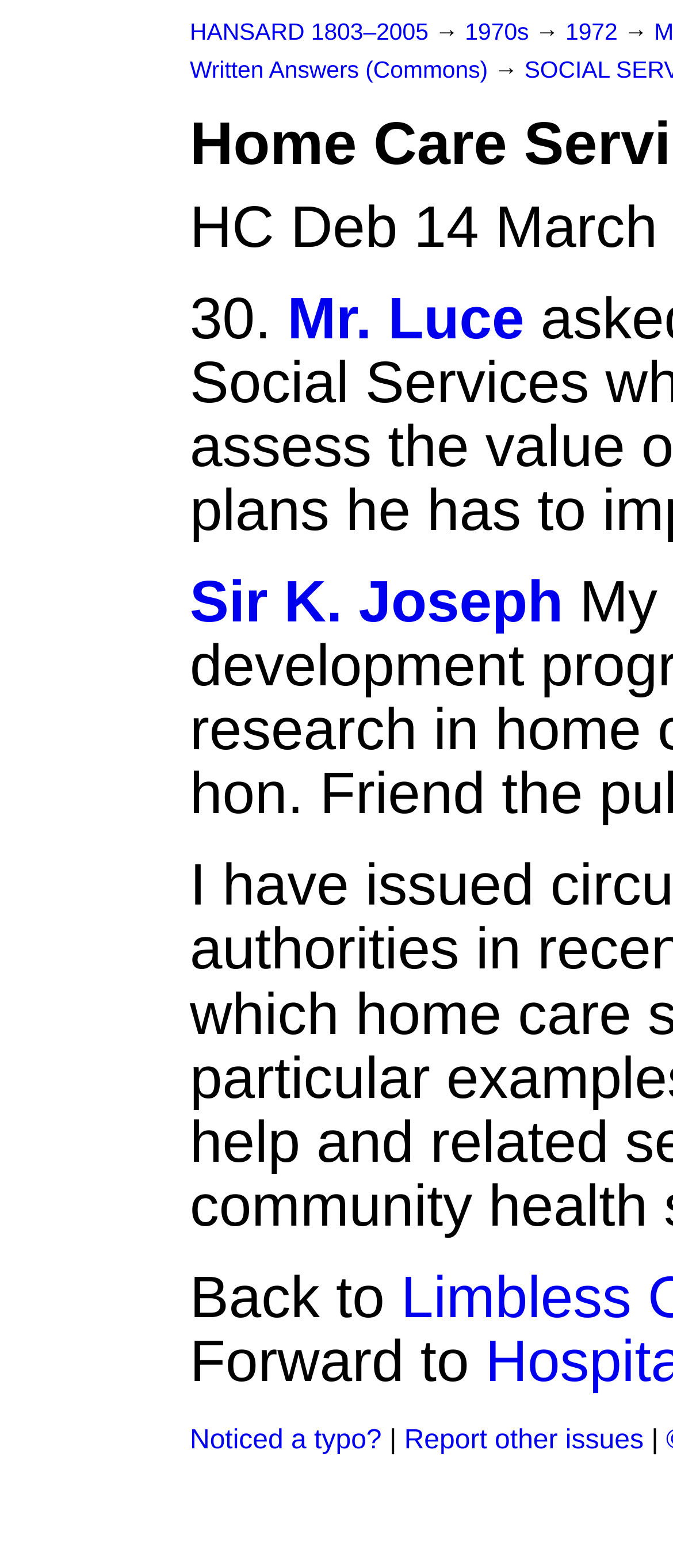How many links are there in the top row?
Answer with a single word or phrase, using the screenshot for reference.

3